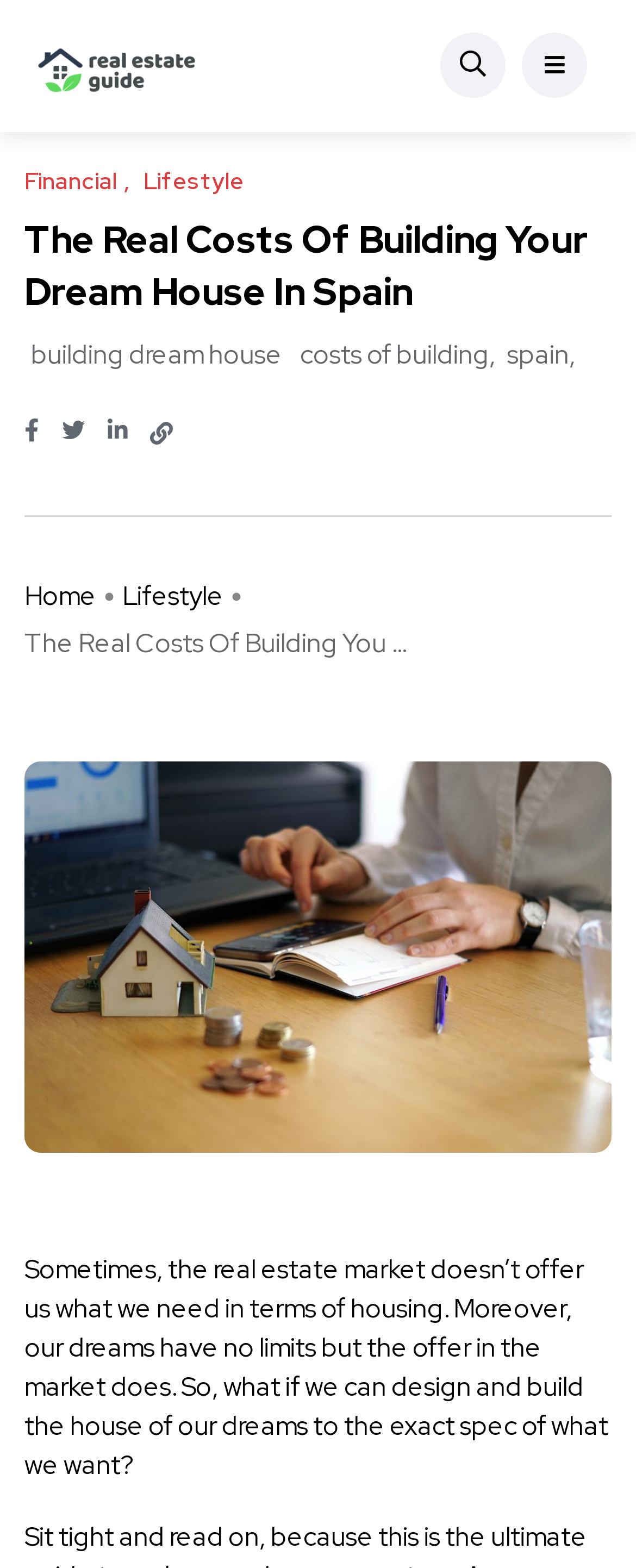Determine the bounding box coordinates for the region that must be clicked to execute the following instruction: "Click on the search button".

[0.692, 0.032, 0.795, 0.052]